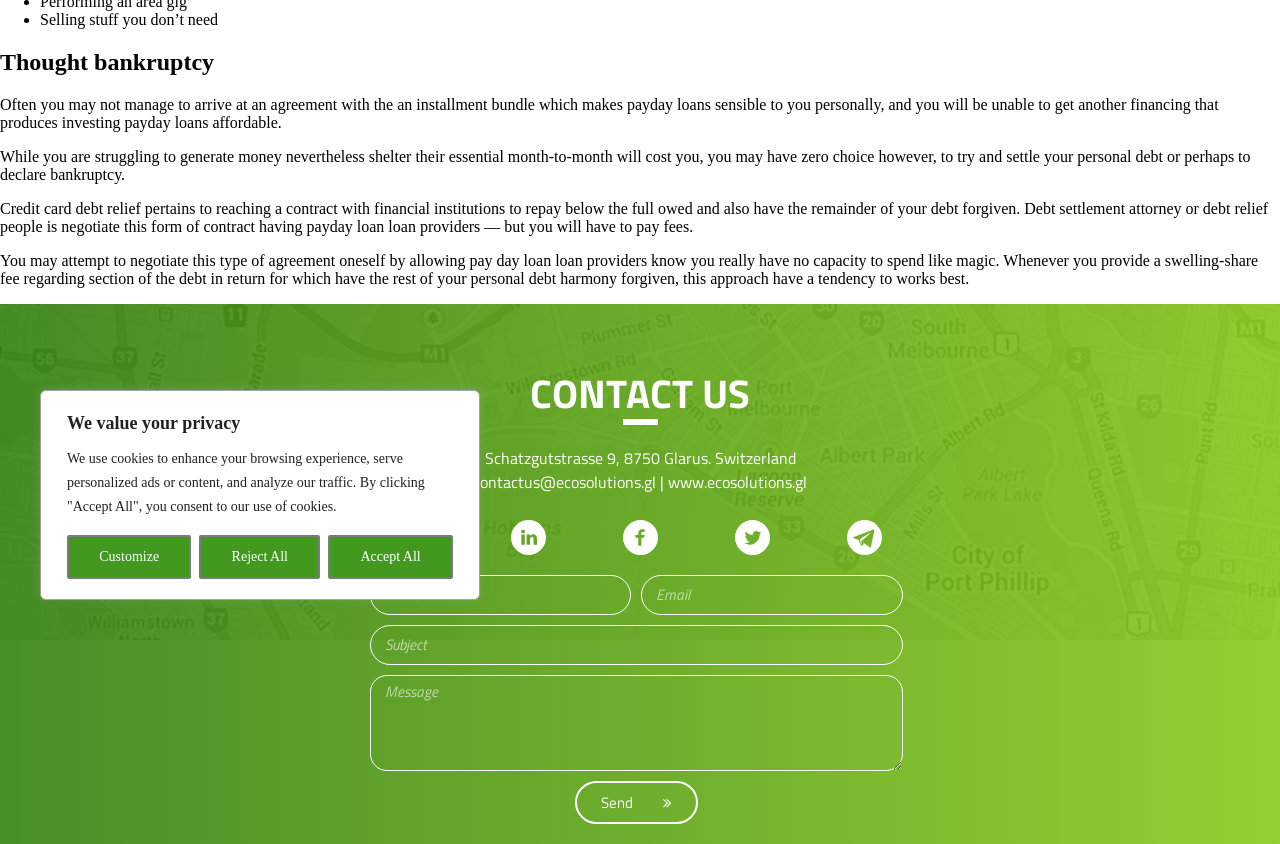Locate the bounding box coordinates of the UI element described by: "parent_node: Name name="form_fields[name]" placeholder="Name"". Provide the coordinates as four float numbers between 0 and 1, formatted as [left, top, right, bottom].

[0.289, 0.681, 0.493, 0.728]